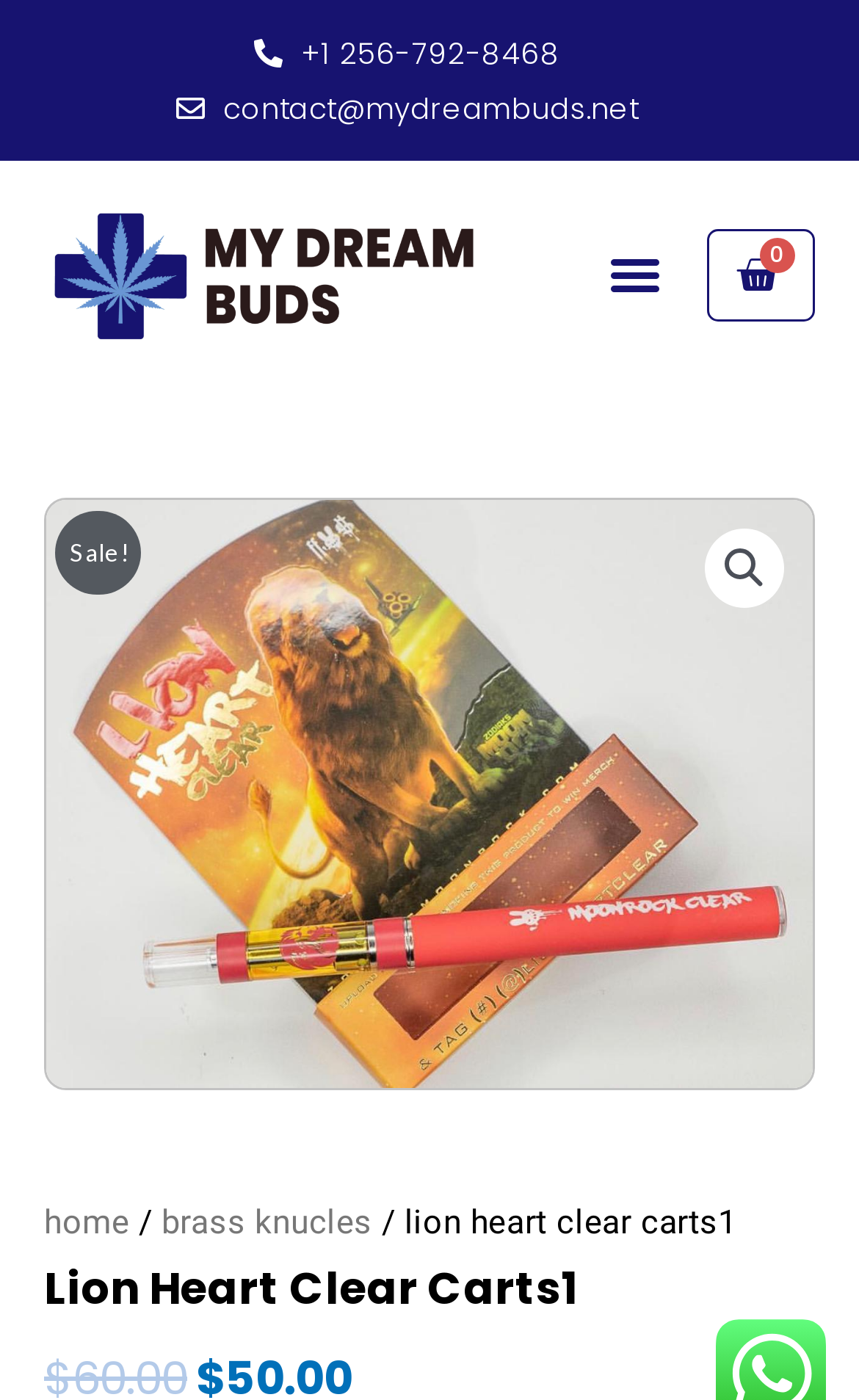Please use the details from the image to answer the following question comprehensively:
What is the phone number to contact?

I found the phone number by looking at the link element with the text '+1 256-792-8468' which is located at the top of the page.